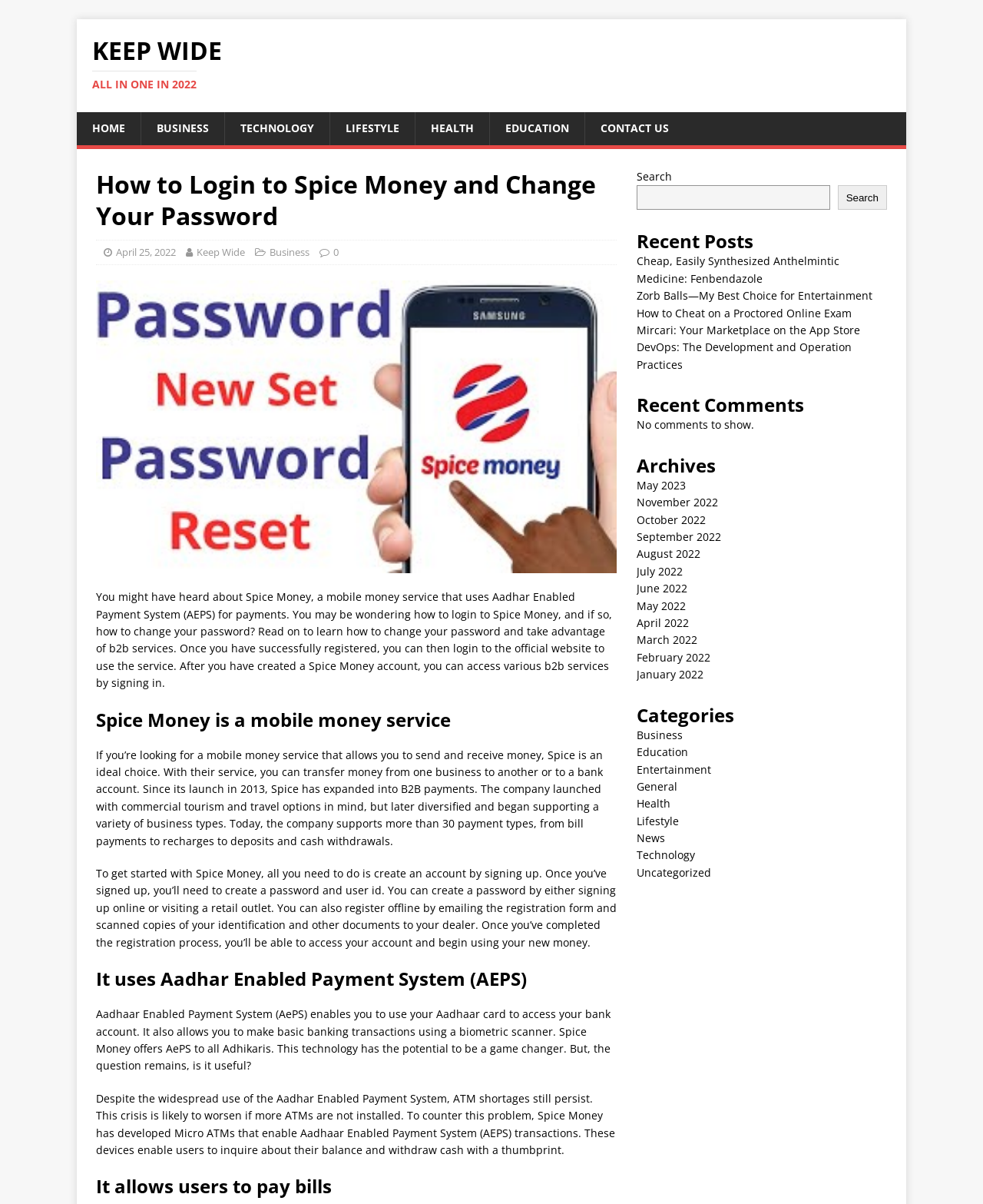Provide a thorough description of this webpage.

This webpage is about Spice Money, a mobile money service that uses Aadhar Enabled Payment System (AEPS) for payments. At the top, there is a heading "KEEP WIDE ALL IN ONE IN 2022" and a link with the same text. Below it, there are several links to different sections of the website, including "HOME", "BUSINESS", "TECHNOLOGY", "LIFESTYLE", "HEALTH", "EDUCATION", and "CONTACT US".

The main content of the webpage is divided into several sections. The first section has a heading "How to Login to Spice Money and Change Your Password" and provides information on how to login to Spice Money and change passwords. Below it, there is an image of Spice Money.

The next section explains what Spice Money is, a mobile money service that allows users to send and receive money. It also mentions that Spice Money has expanded into B2B payments and supports over 30 payment types.

The following sections provide more information about Spice Money, including its use of Aadhar Enabled Payment System (AEPS), which enables users to access their bank accounts using their Aadhaar card. It also mentions that Spice Money offers Micro ATMs that enable AEPS transactions.

On the right side of the webpage, there is a search bar and a section titled "Recent Posts" that lists several links to recent articles. Below it, there are sections titled "Recent Comments" and "Archives" that list links to recent comments and archived articles, respectively. Finally, there is a section titled "Categories" that lists links to different categories of articles, including "Business", "Education", "Entertainment", and more.